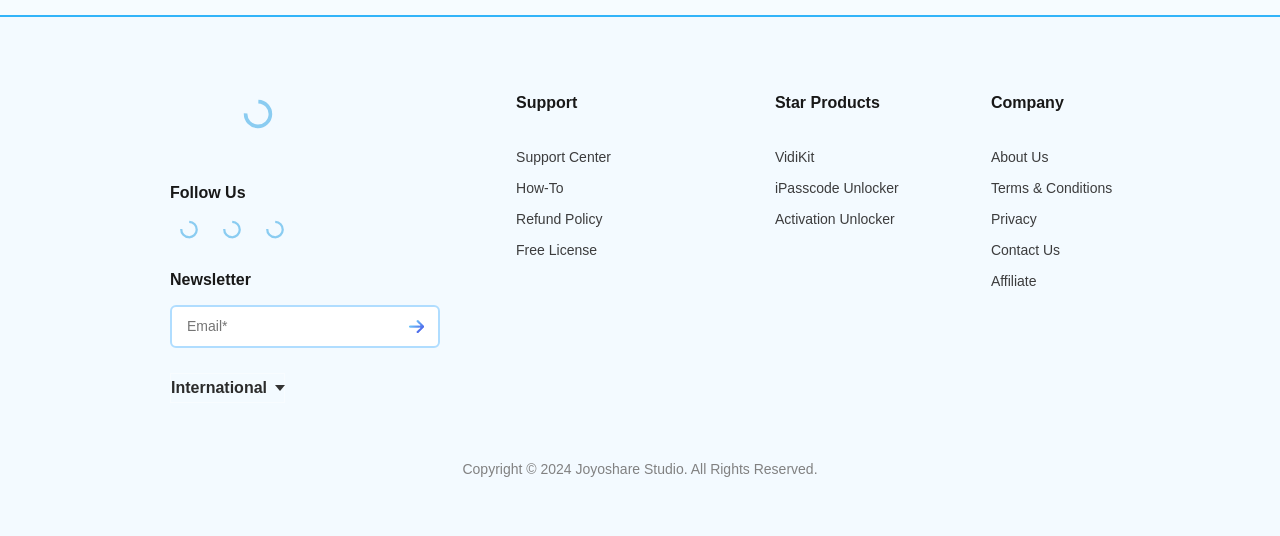Specify the bounding box coordinates of the area that needs to be clicked to achieve the following instruction: "Click the Joyoshare logo".

[0.133, 0.308, 0.27, 0.34]